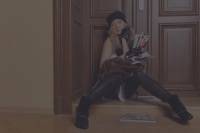Offer an in-depth caption of the image, mentioning all notable aspects.

The image portrays a woman casually seated on the steps of an entryway, exuding a sense of leisure and confidence. Dressed in stylish attire, including sleek leather pants and a fashionable top, she embodies a modern urban vibe. Her dark hat adds a touch of chic sophistication. In one hand, she holds a smartphone, seemingly engaged in a conversation or casually browsing, while her other hand rests on a stack of magazines placed on the floor beside her. The backdrop features elegant wooden doors, suggesting a contemporary and well-designed interior, enhancing the overall aesthetic of the scene. This combination of elements creates an impression of relaxed sophistication and urban lifestyle.